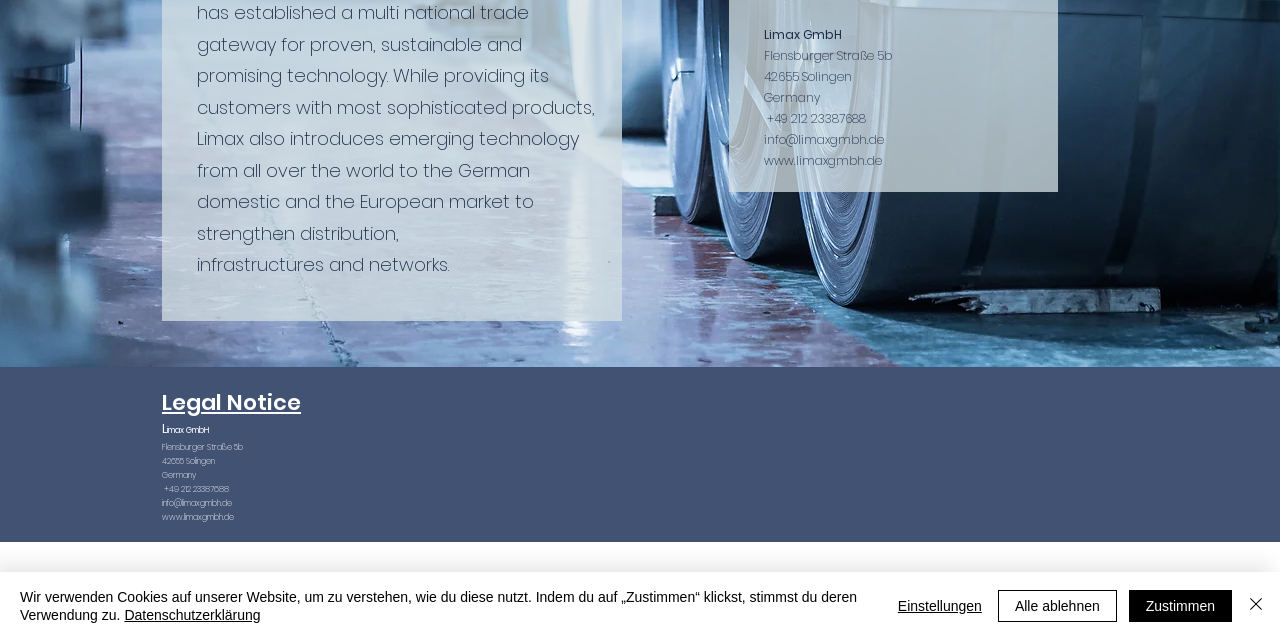Locate the bounding box of the UI element described by: "Einstellungen" in the given webpage screenshot.

[0.701, 0.923, 0.767, 0.97]